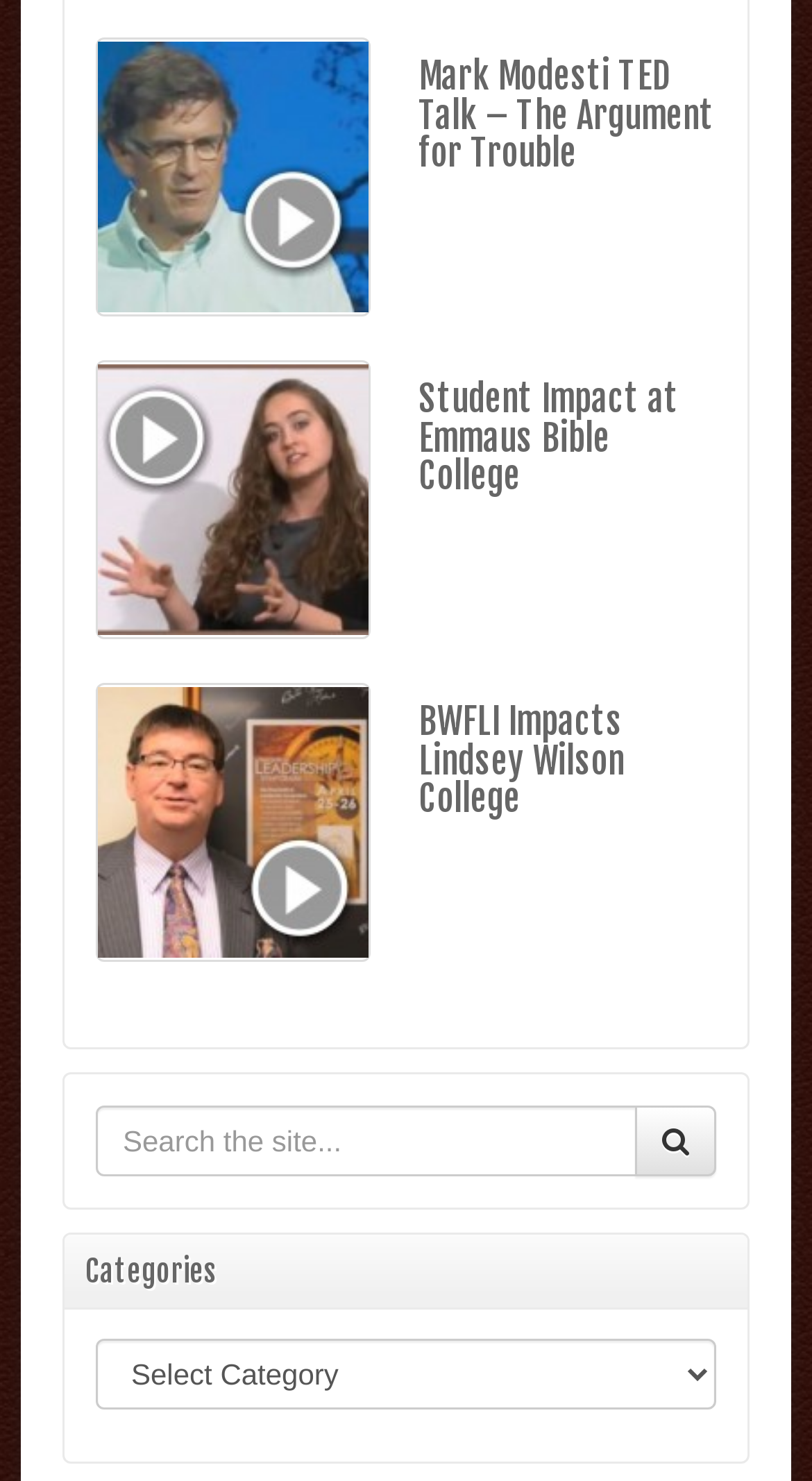Determine the bounding box for the described HTML element: "BWFLI Impacts Lindsey Wilson College". Ensure the coordinates are four float numbers between 0 and 1 in the format [left, top, right, bottom].

[0.515, 0.471, 0.769, 0.556]